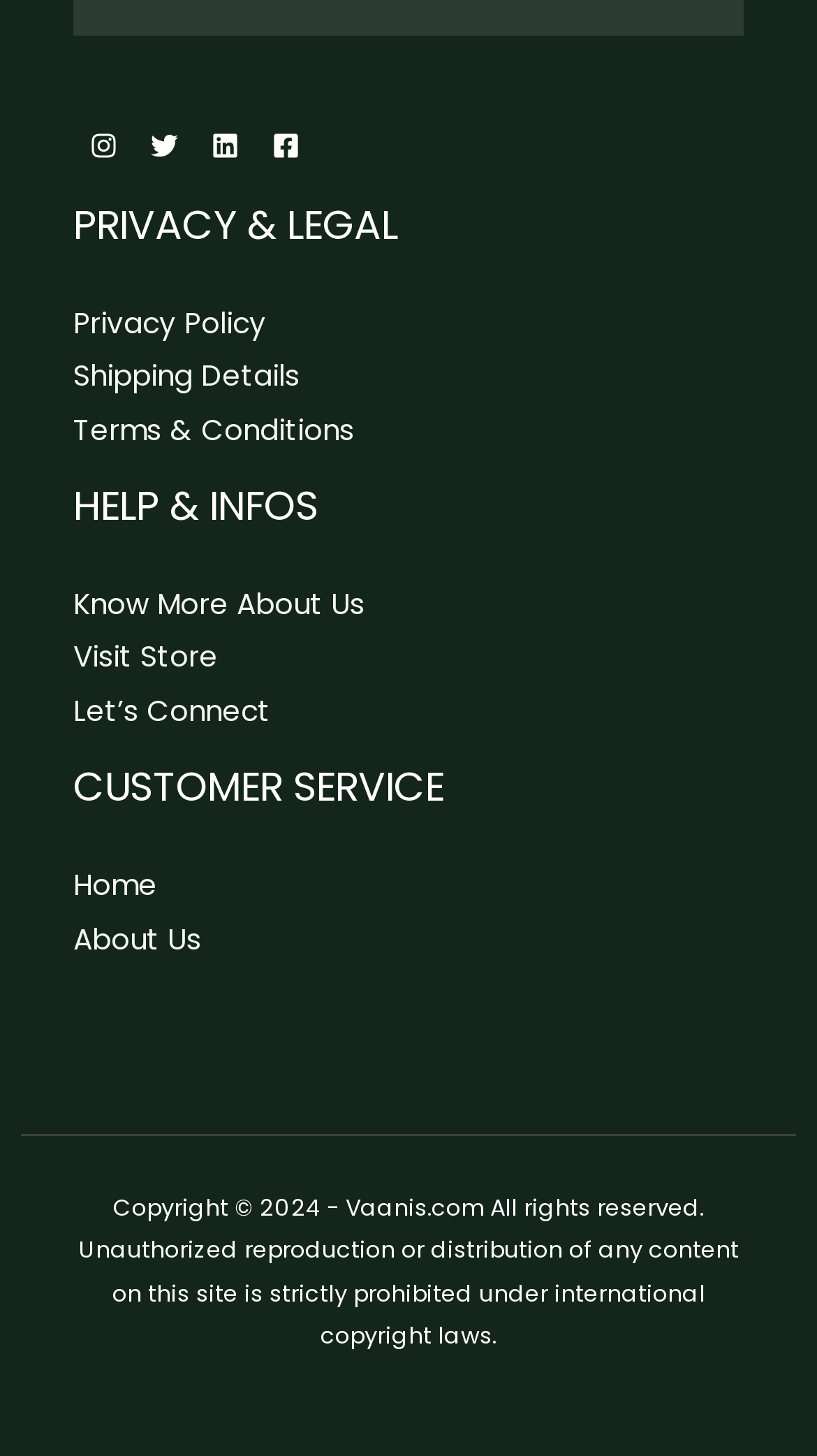What is the purpose of the 'PRIVACY & LEGAL' section?
Using the image as a reference, answer the question with a short word or phrase.

Provide legal information